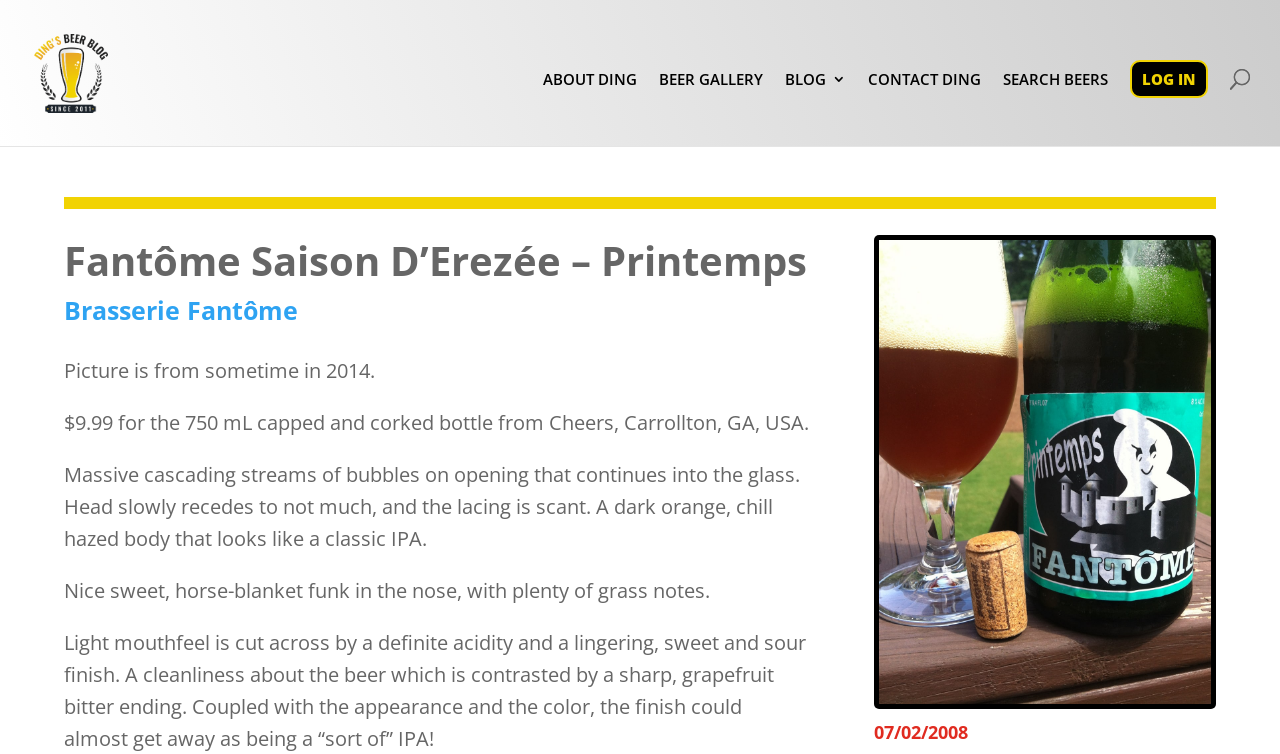Using the provided element description: "BLOG", determine the bounding box coordinates of the corresponding UI element in the screenshot.

[0.613, 0.095, 0.661, 0.194]